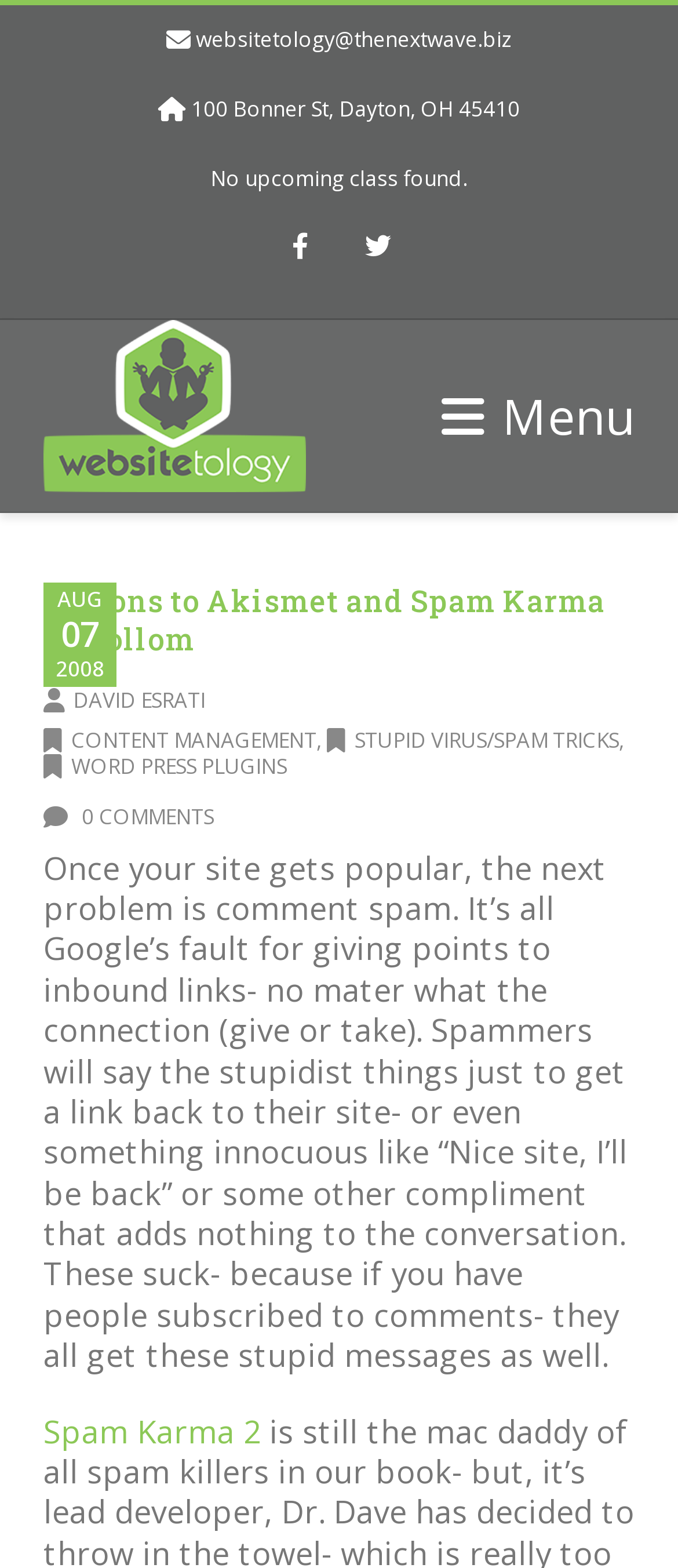Identify the bounding box coordinates of the area that should be clicked in order to complete the given instruction: "Learn about Spam Karma 2". The bounding box coordinates should be four float numbers between 0 and 1, i.e., [left, top, right, bottom].

[0.064, 0.899, 0.385, 0.926]